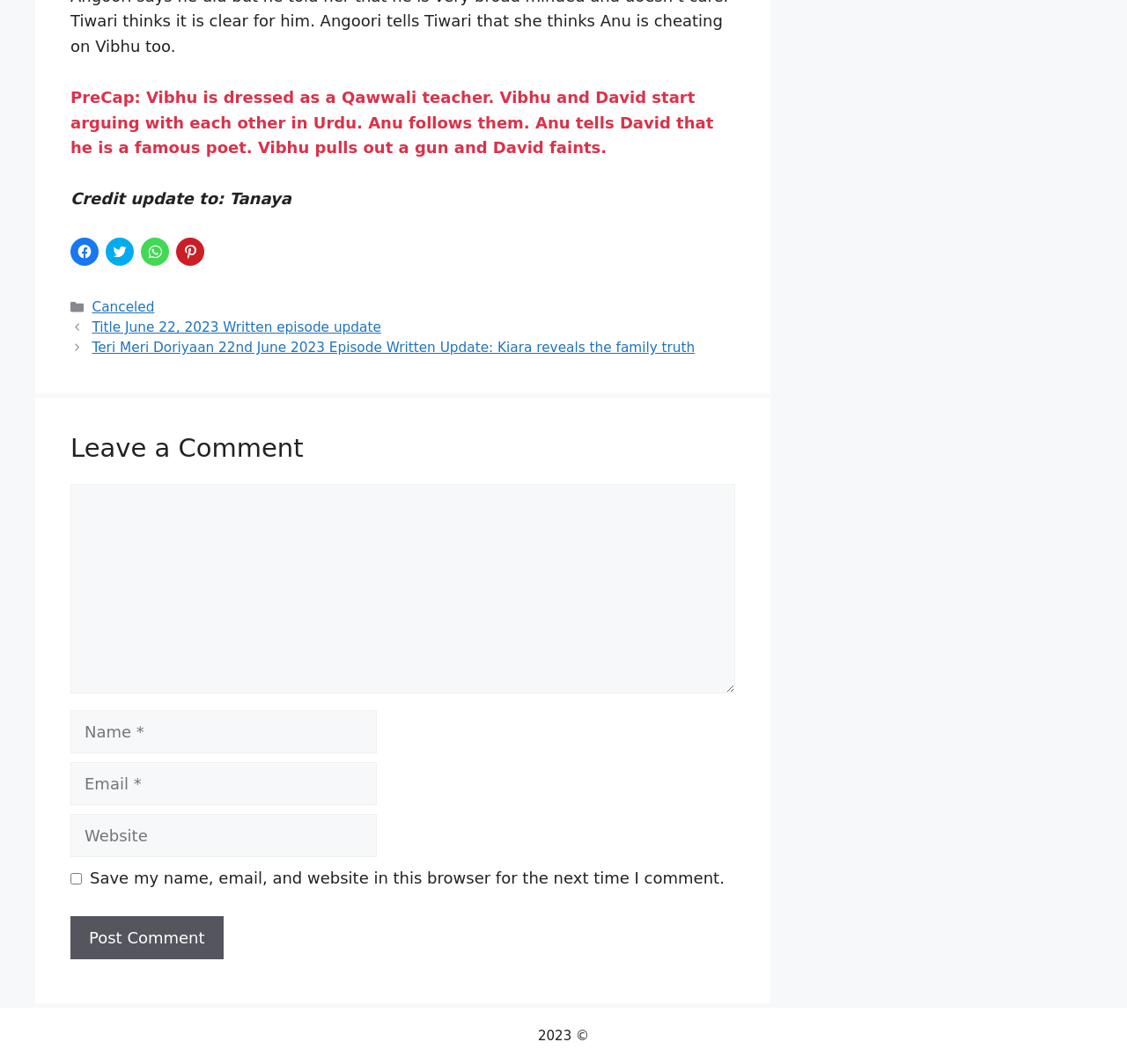Could you specify the bounding box coordinates for the clickable section to complete the following instruction: "Leave a comment"?

[0.062, 0.407, 0.652, 0.438]